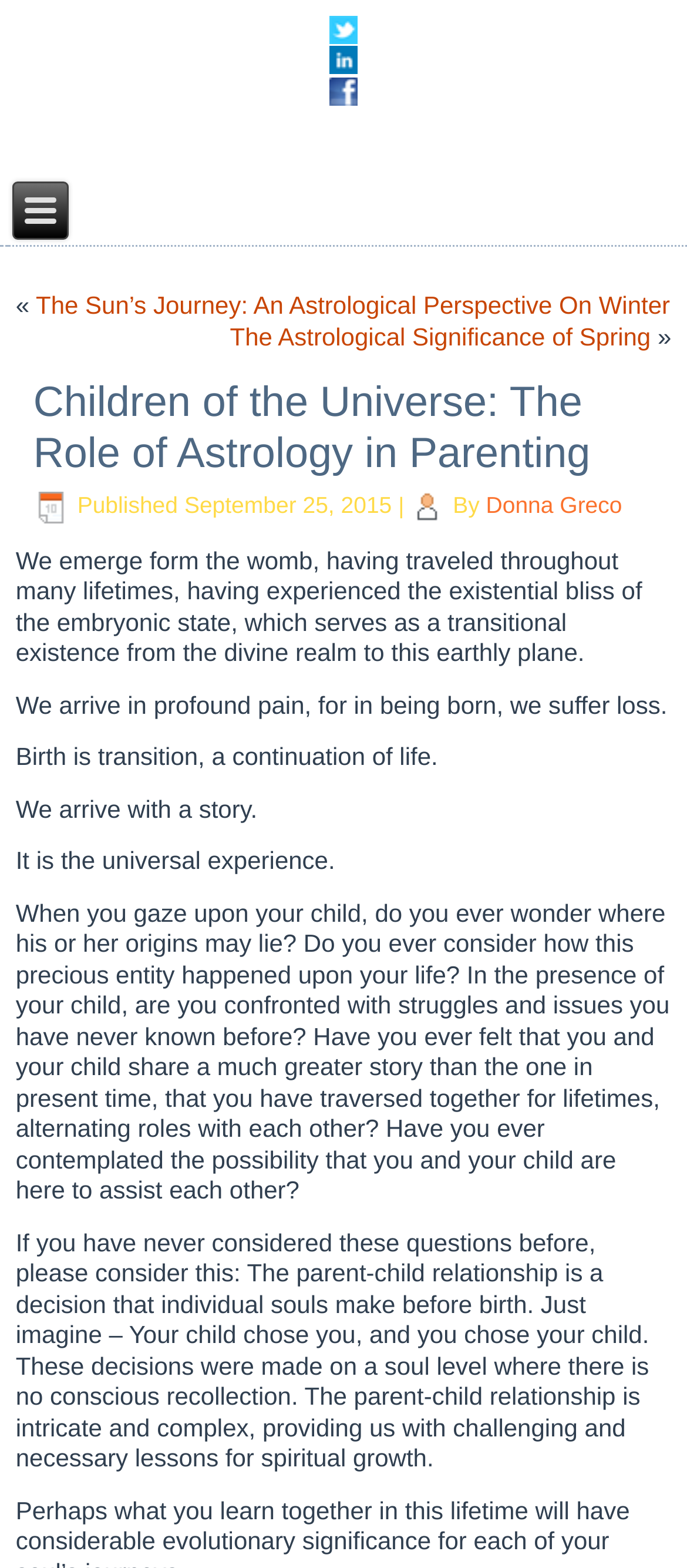Who is the author of the article?
Please provide a single word or phrase as the answer based on the screenshot.

Donna Greco